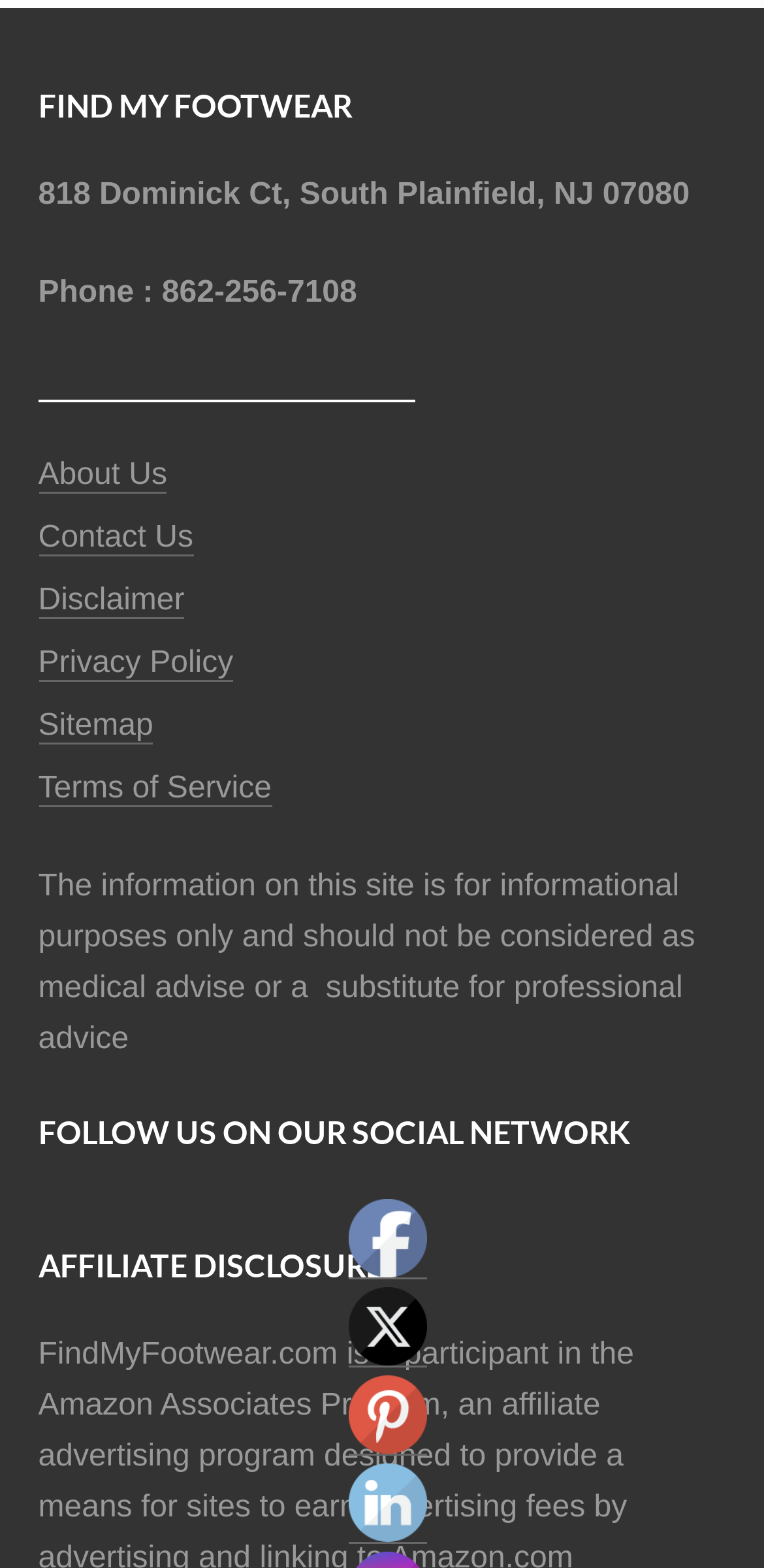How many links are available in the footer section?
Please provide a full and detailed response to the question.

I counted the number of links by looking at the links under the horizontal line, which includes About Us, Contact Us, Disclaimer, Privacy Policy, Sitemap, and Terms of Service.